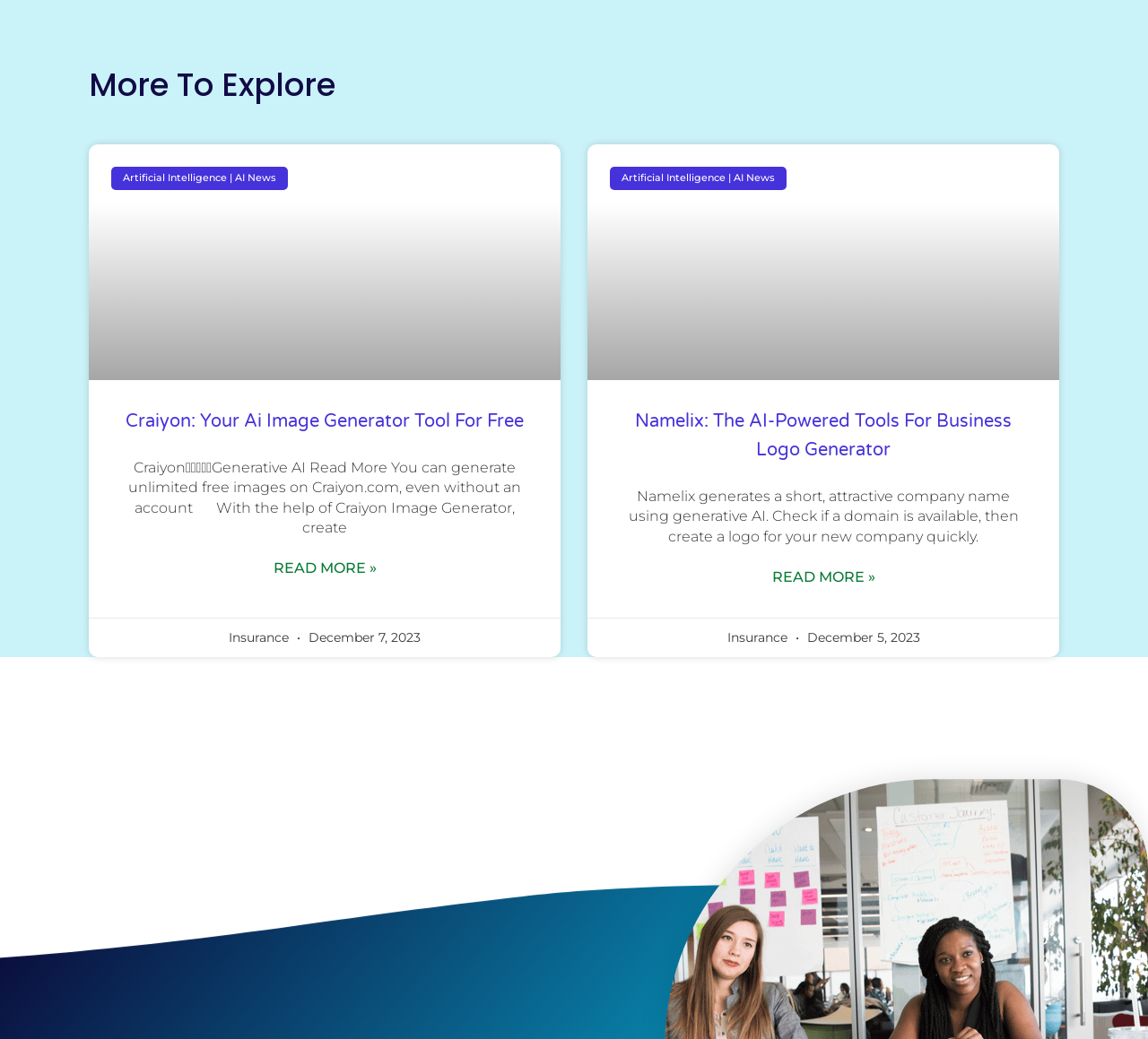Find the bounding box coordinates for the UI element whose description is: "About Us". The coordinates should be four float numbers between 0 and 1, in the format [left, top, right, bottom].

[0.207, 0.082, 0.296, 0.119]